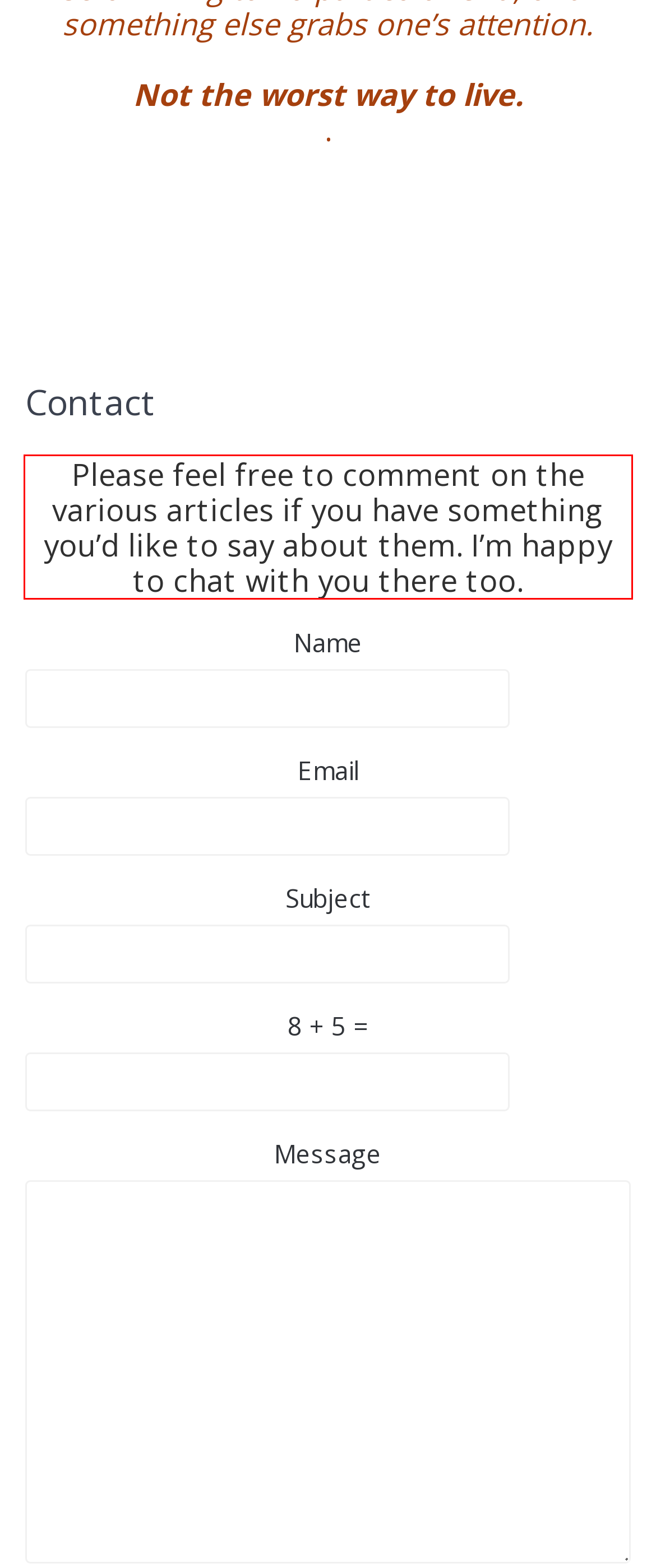You are provided with a webpage screenshot that includes a red rectangle bounding box. Extract the text content from within the bounding box using OCR.

Please feel free to comment on the various articles if you have something you’d like to say about them. I’m happy to chat with you there too.